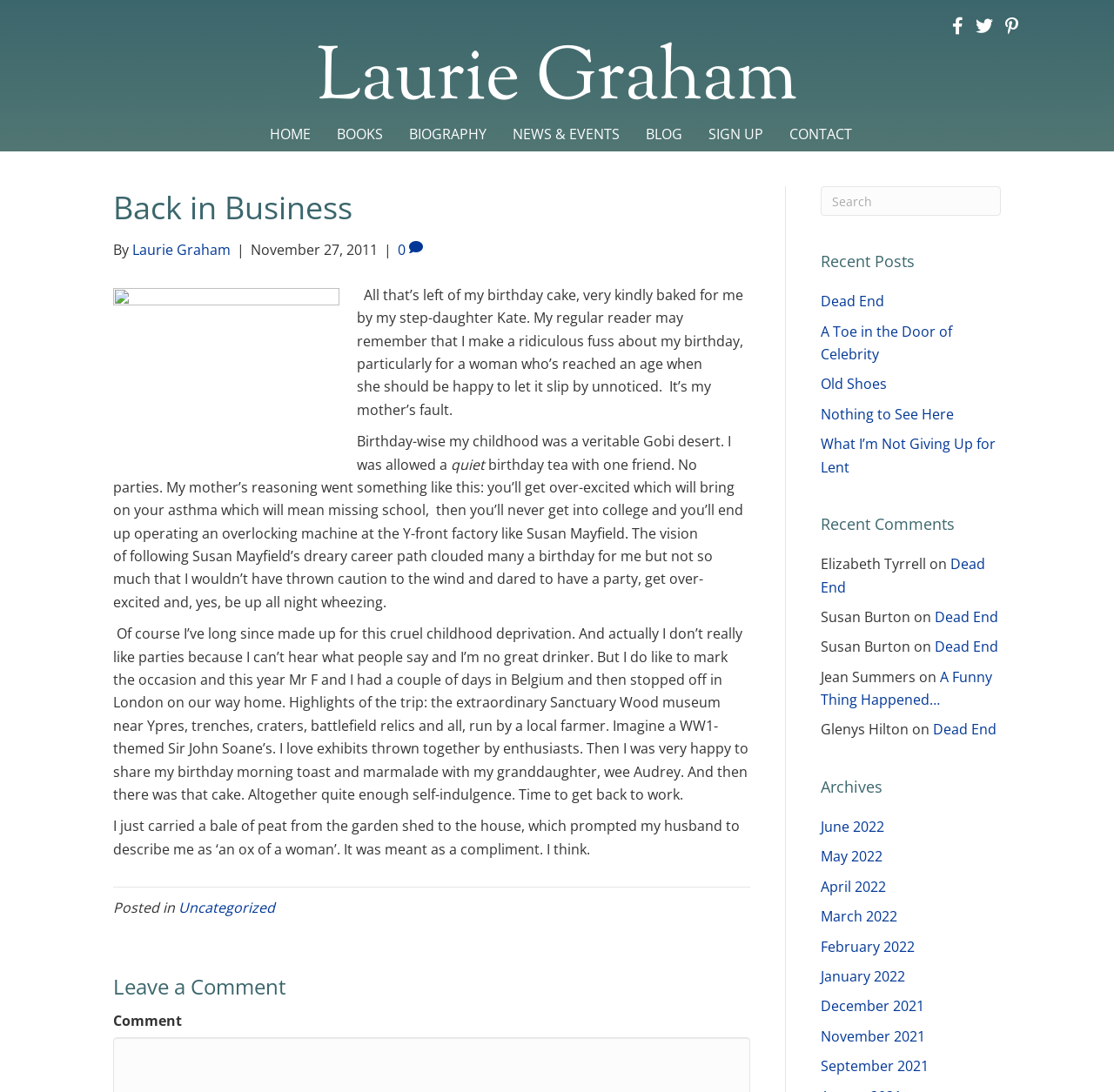Bounding box coordinates should be provided in the format (top-left x, top-left y, bottom-right x, bottom-right y) with all values between 0 and 1. Identify the bounding box for this UI element: Clothes

None